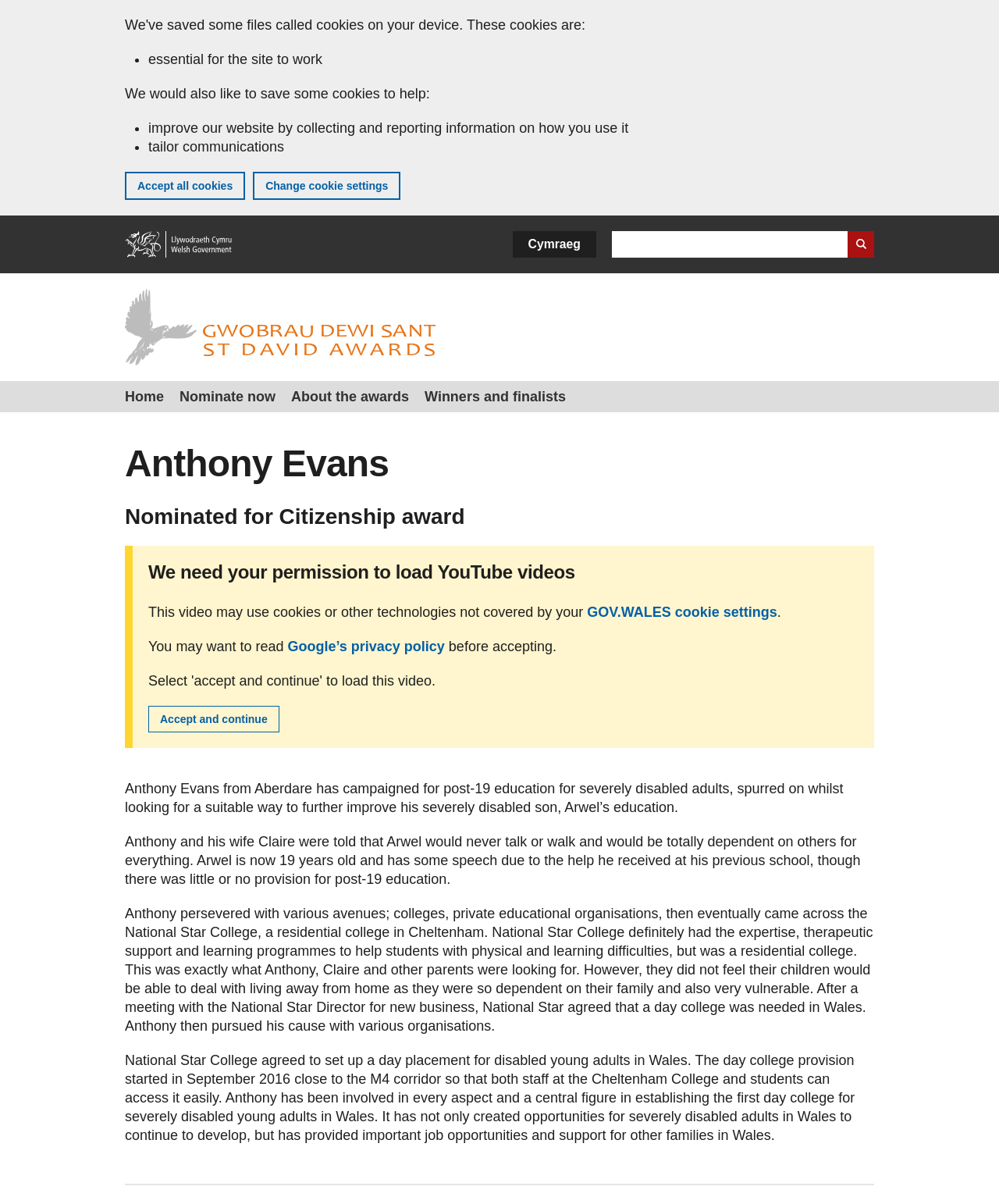Please mark the bounding box coordinates of the area that should be clicked to carry out the instruction: "Change cookie settings".

[0.253, 0.143, 0.401, 0.166]